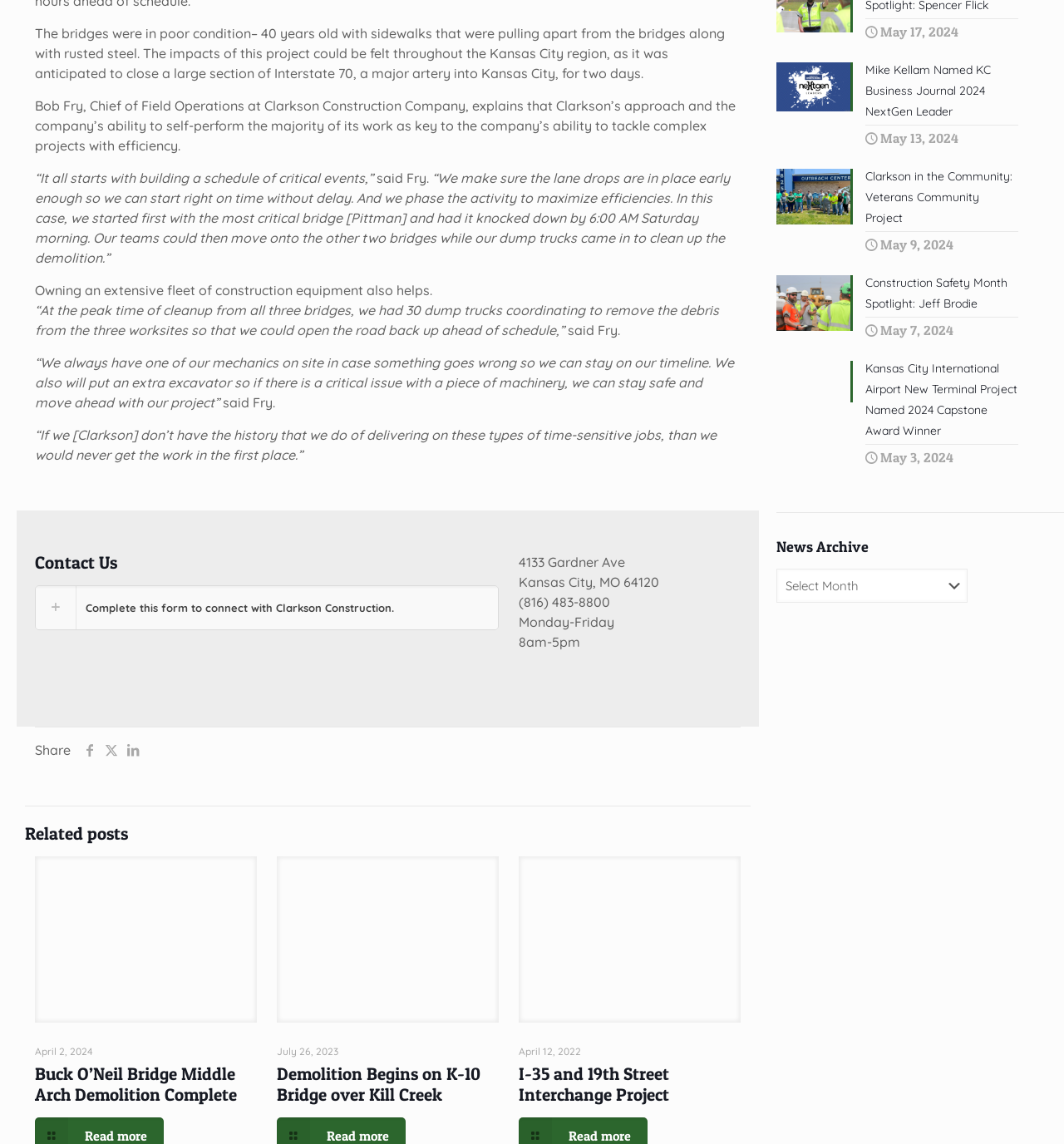Answer the following query concisely with a single word or phrase:
What is the benefit of owning an extensive fleet of construction equipment?

Helps with cleanup